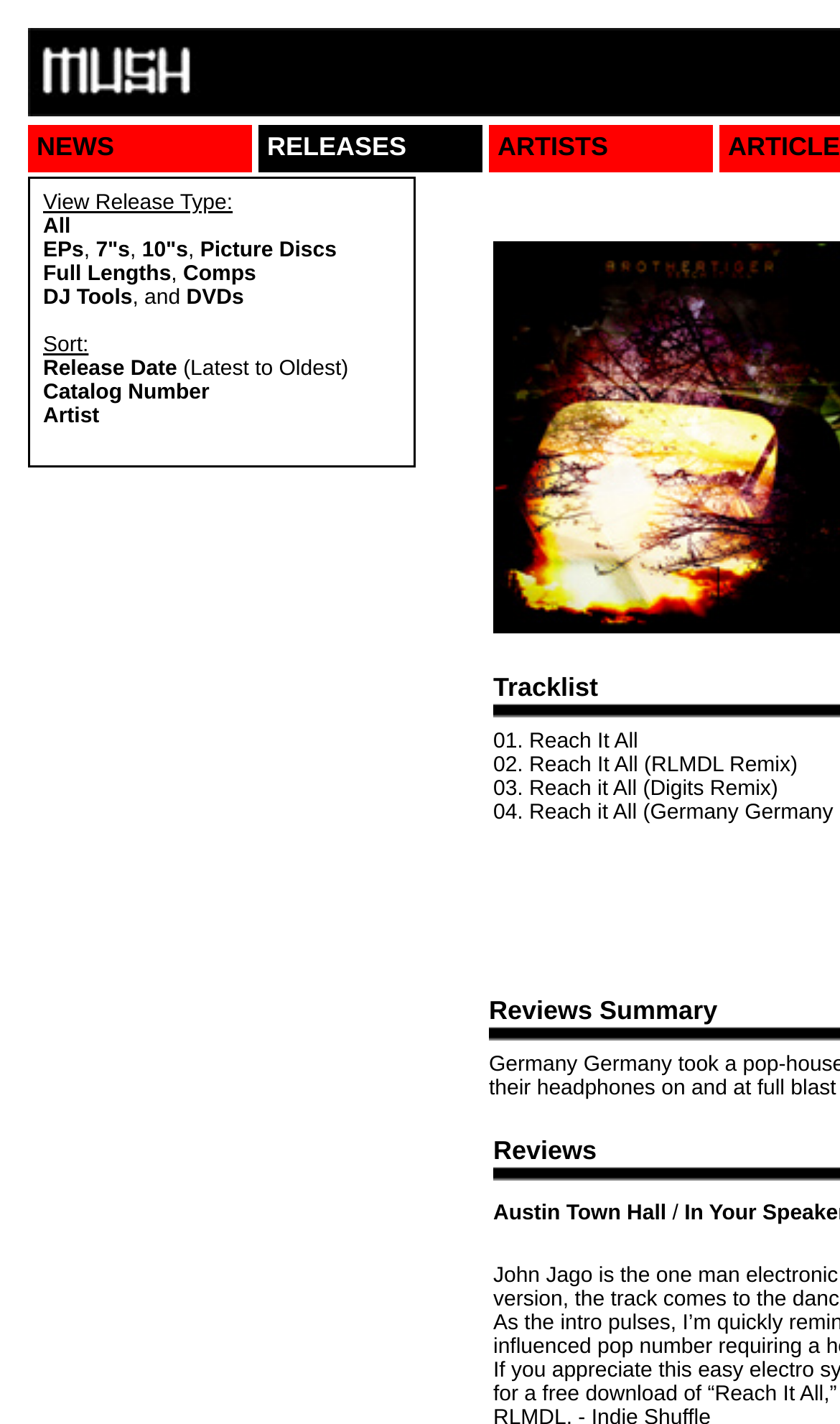Please specify the bounding box coordinates of the clickable region to carry out the following instruction: "View releases sorted by Catalog Number". The coordinates should be four float numbers between 0 and 1, in the format [left, top, right, bottom].

[0.051, 0.268, 0.249, 0.284]